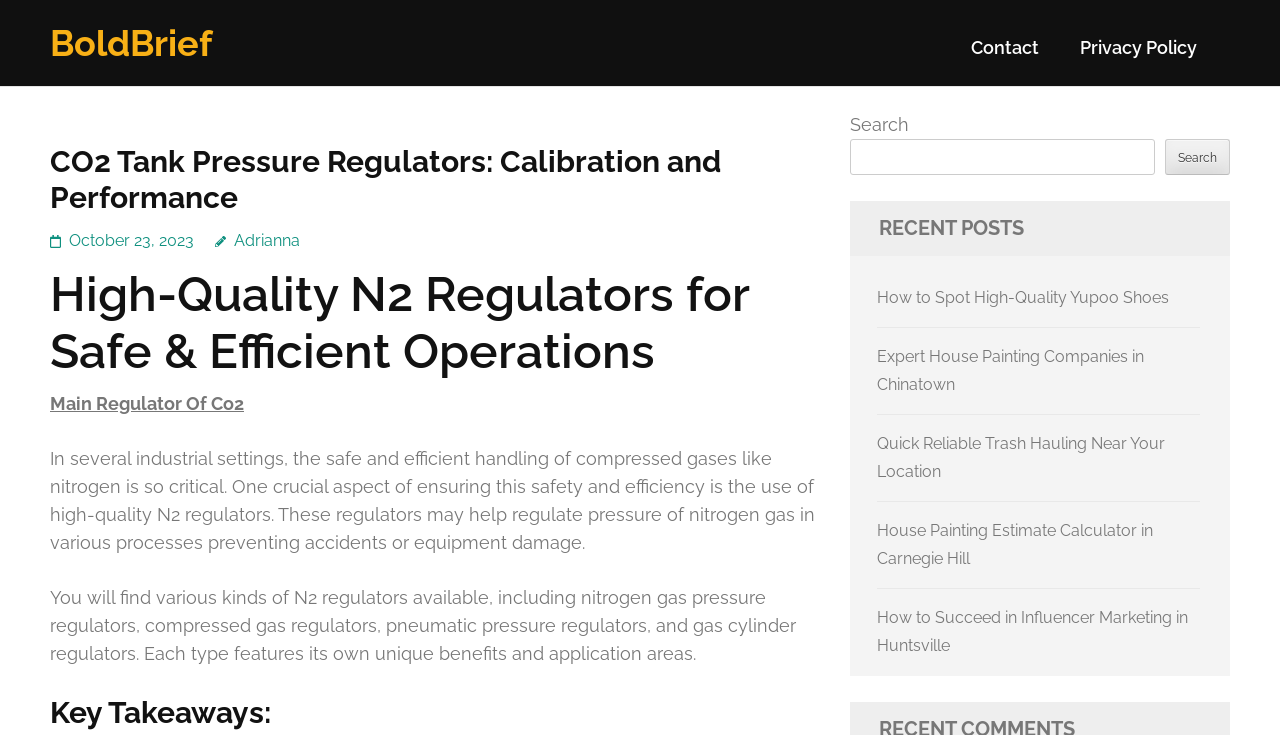What type of content is discussed in the recent posts? Refer to the image and provide a one-word or short phrase answer.

Various topics